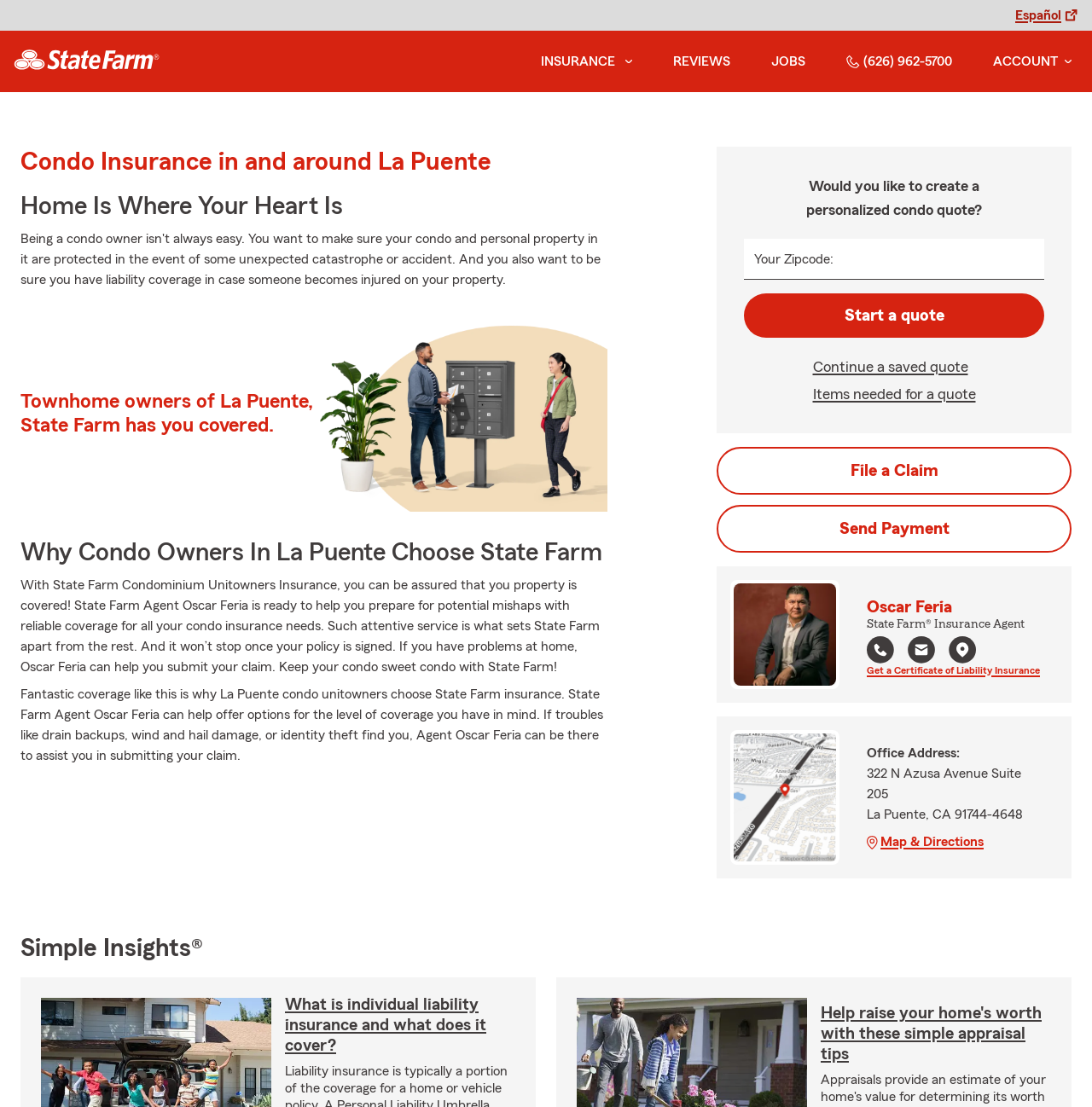Give the bounding box coordinates for the element described as: "aria-label="open email agent modal"".

[0.831, 0.574, 0.856, 0.603]